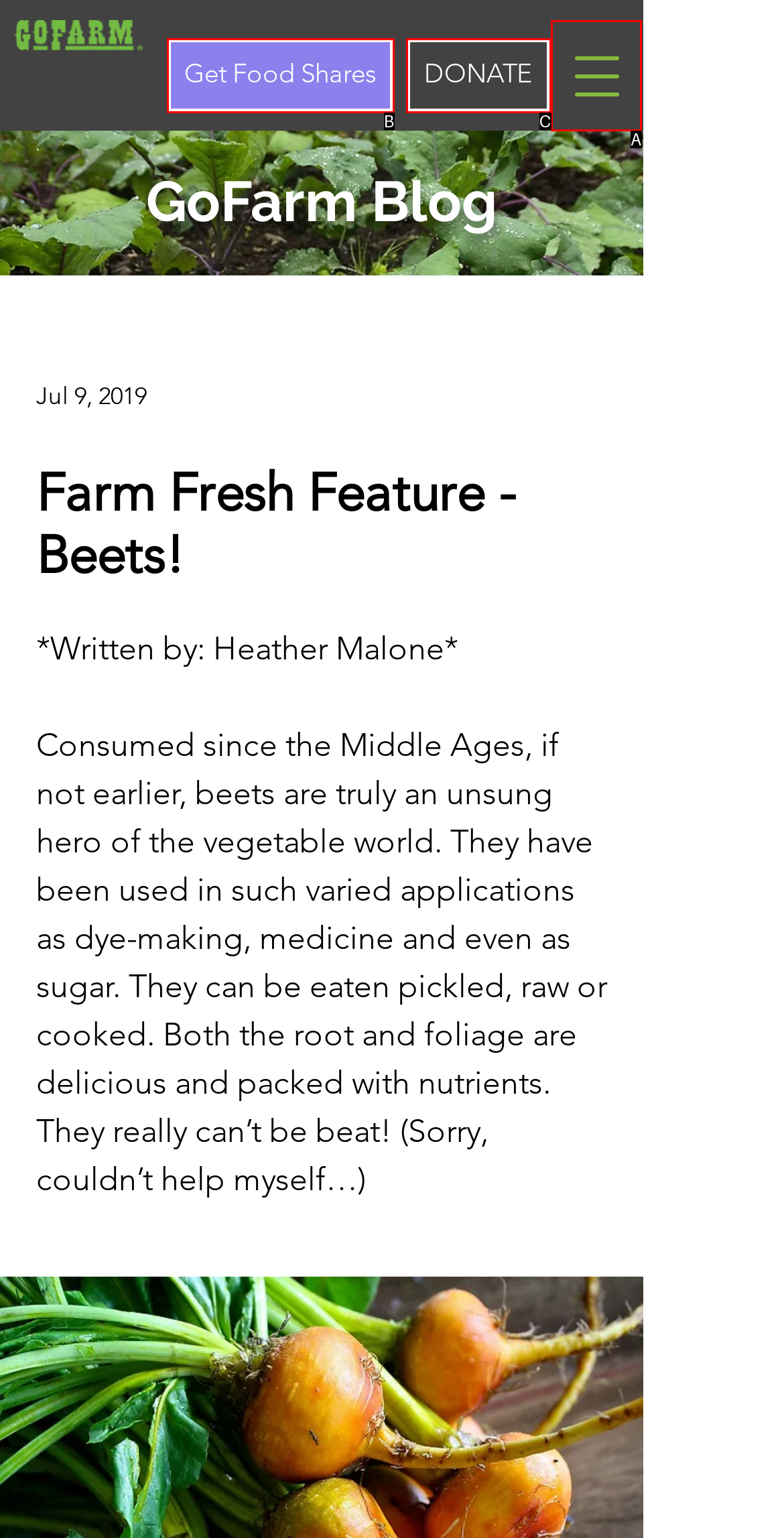Which option best describes: Get Food Shares
Respond with the letter of the appropriate choice.

B